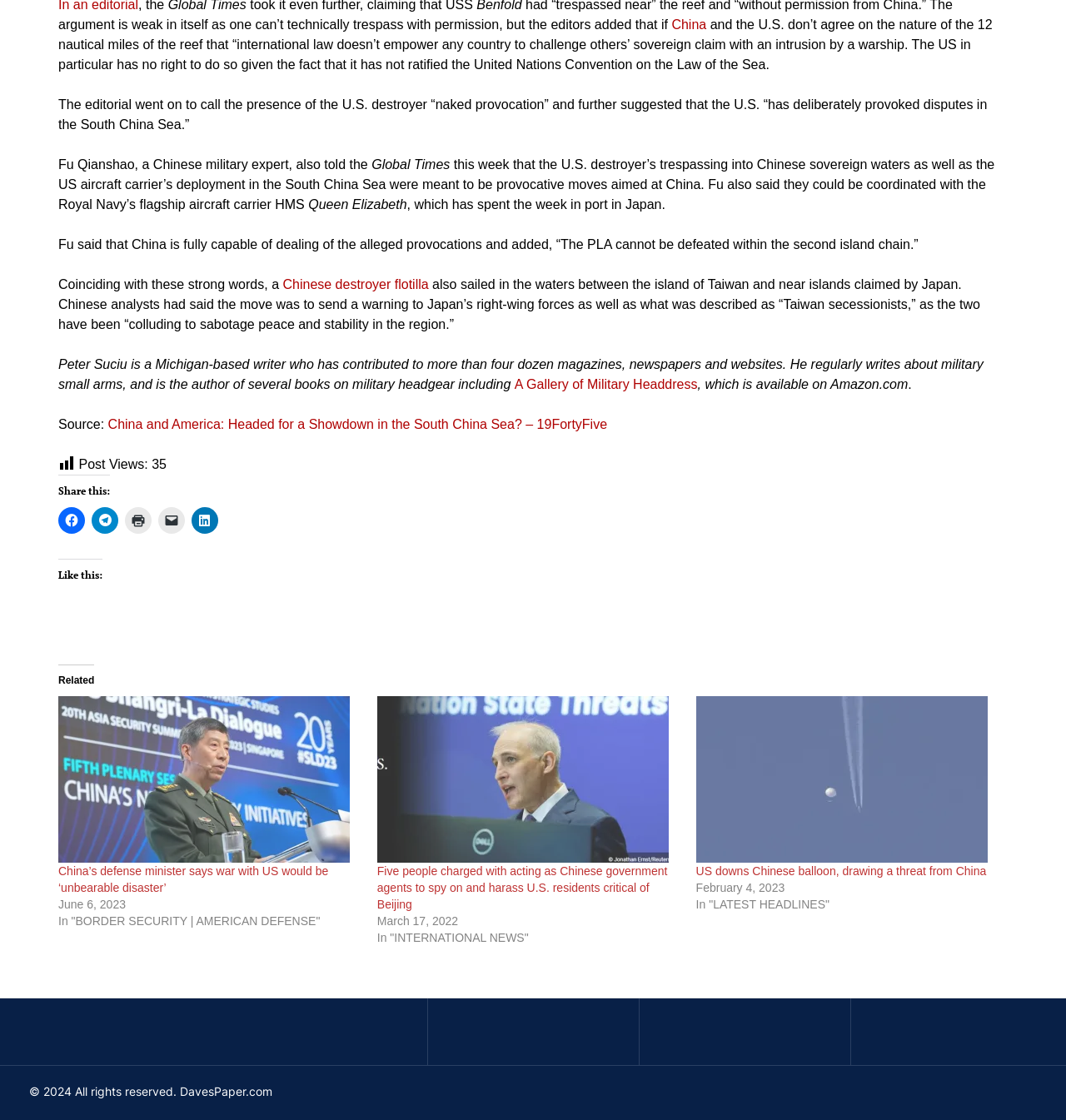Please look at the image and answer the question with a detailed explanation: What is the name of the book written by Peter Suciu?

I found the book title, 'A Gallery of Military Headdress', in the text, which mentions that it is available on Amazon.com and is written by Peter Suciu.